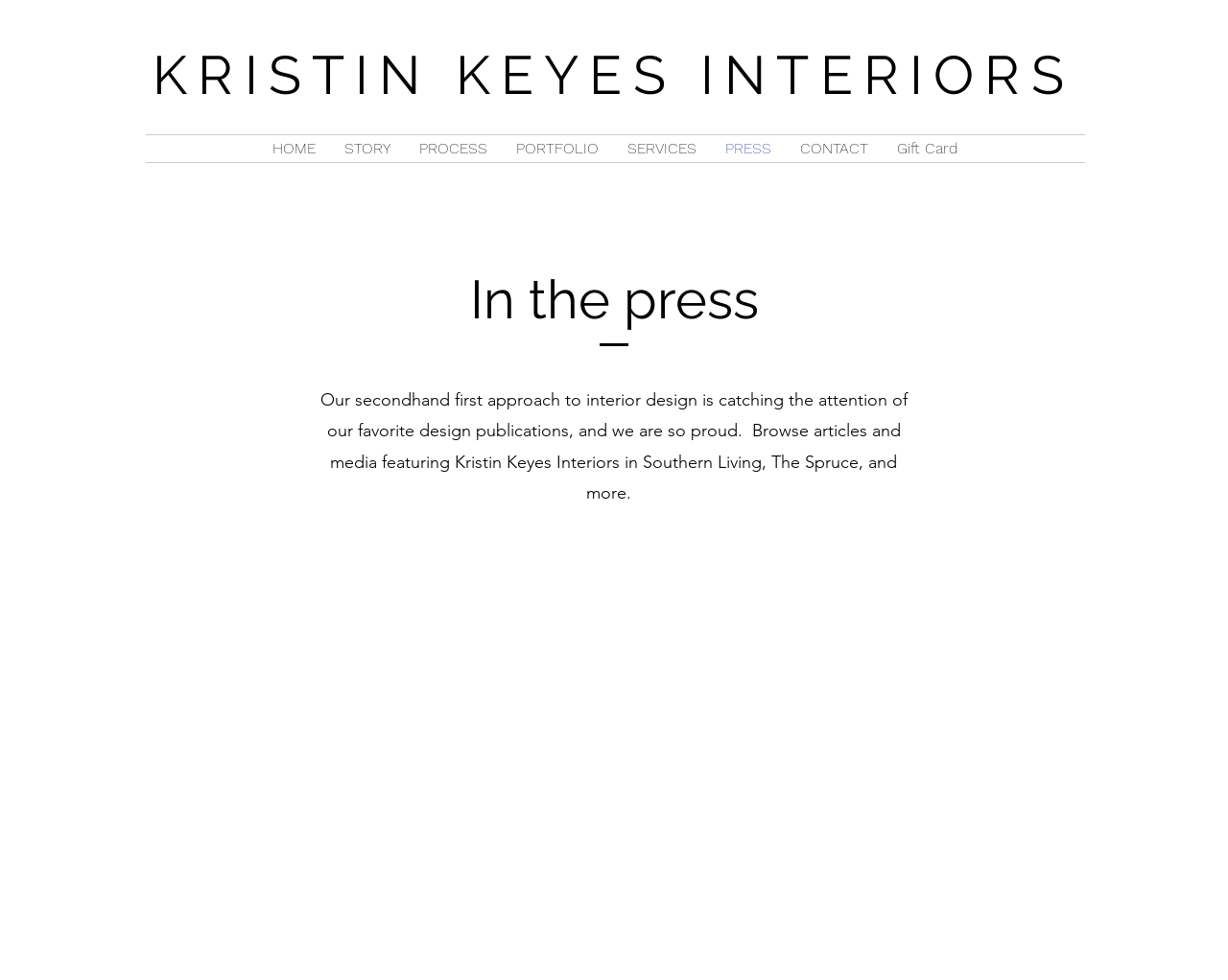What is the company's approach to interior design? Based on the screenshot, please respond with a single word or phrase.

Secondhand first